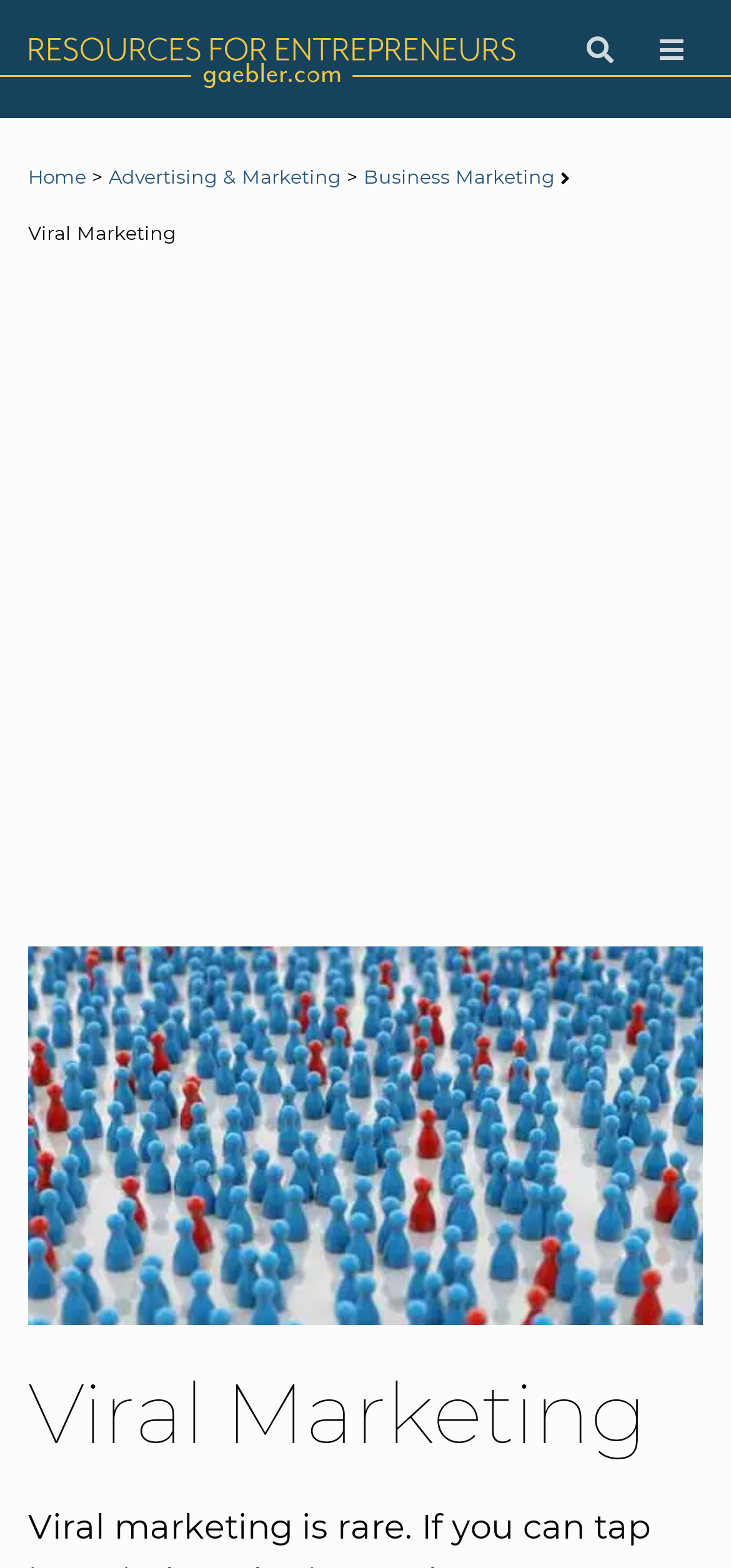Find the bounding box coordinates for the element described here: "aria-label="Search" name="q"".

[0.038, 0.094, 0.962, 0.142]